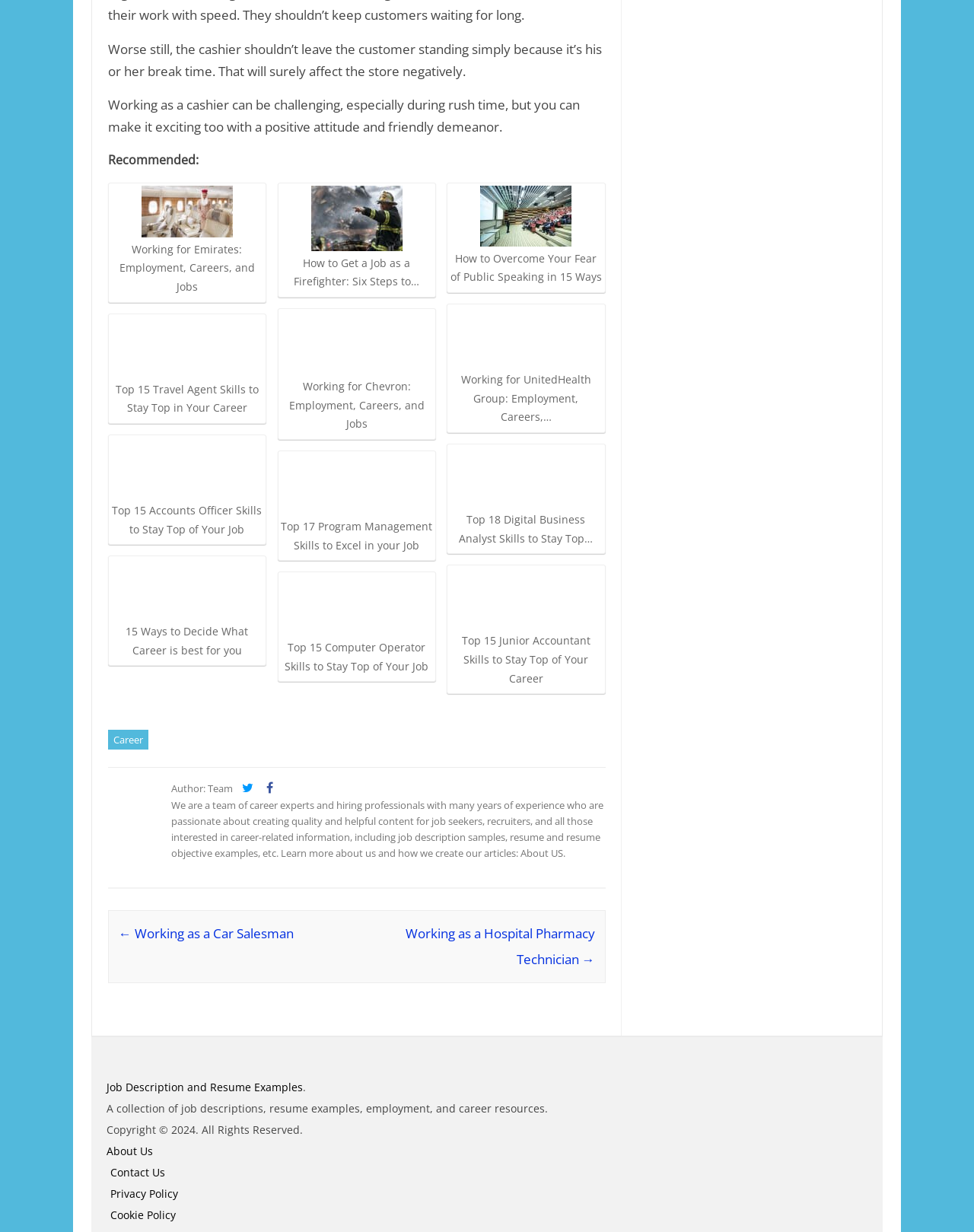Select the bounding box coordinates of the element I need to click to carry out the following instruction: "View about us page".

[0.534, 0.687, 0.58, 0.698]